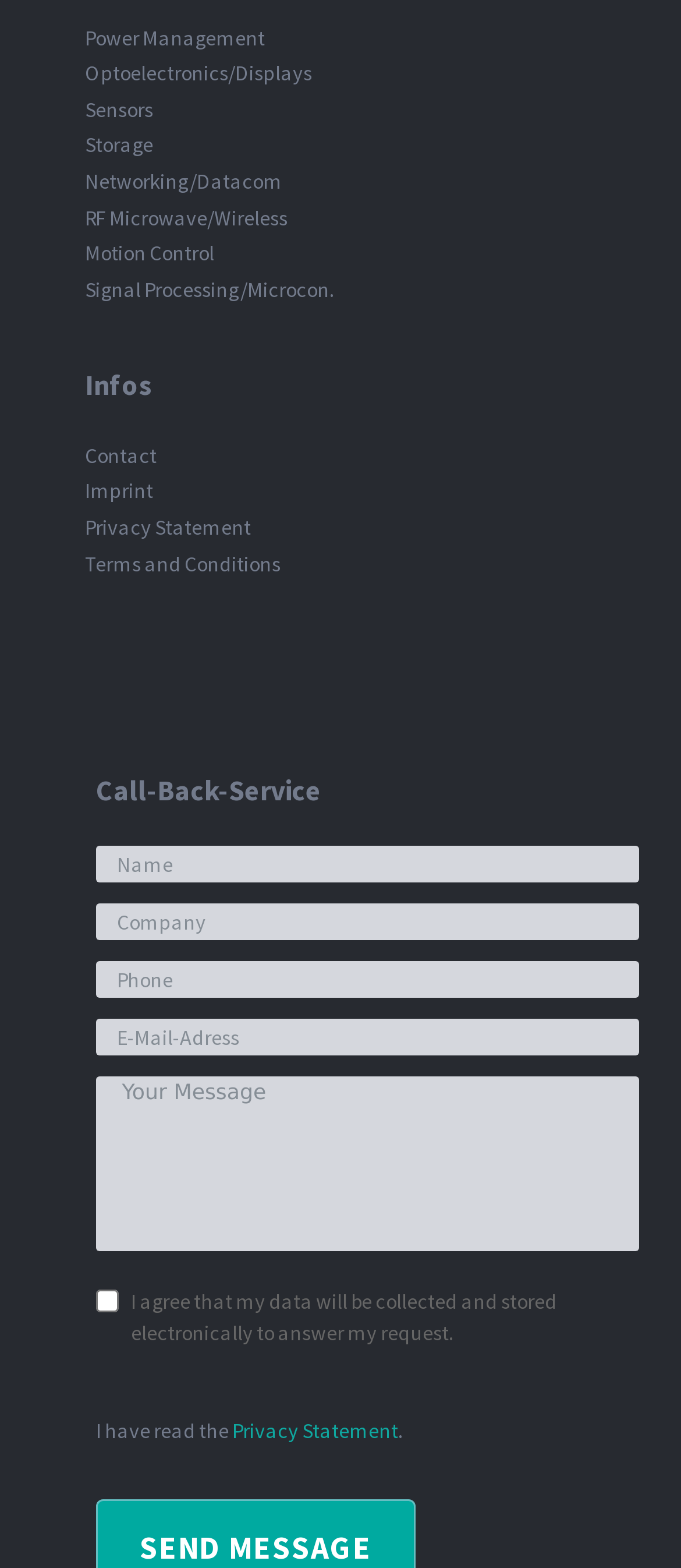Answer the following in one word or a short phrase: 
How many textboxes are available for the Call-Back-Service?

5